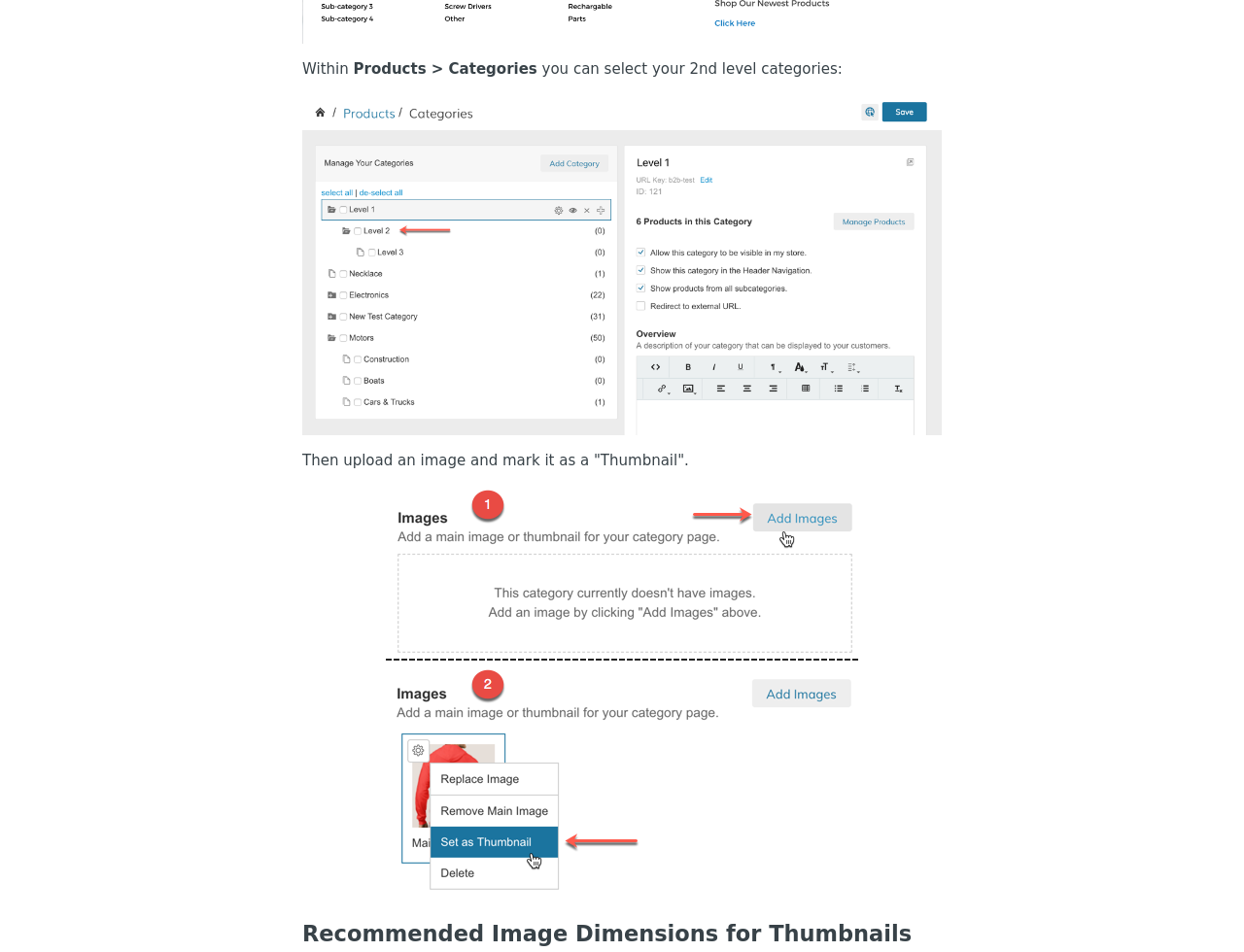Provide a one-word or one-phrase answer to the question:
What is the text next to the '1076' button?

Within